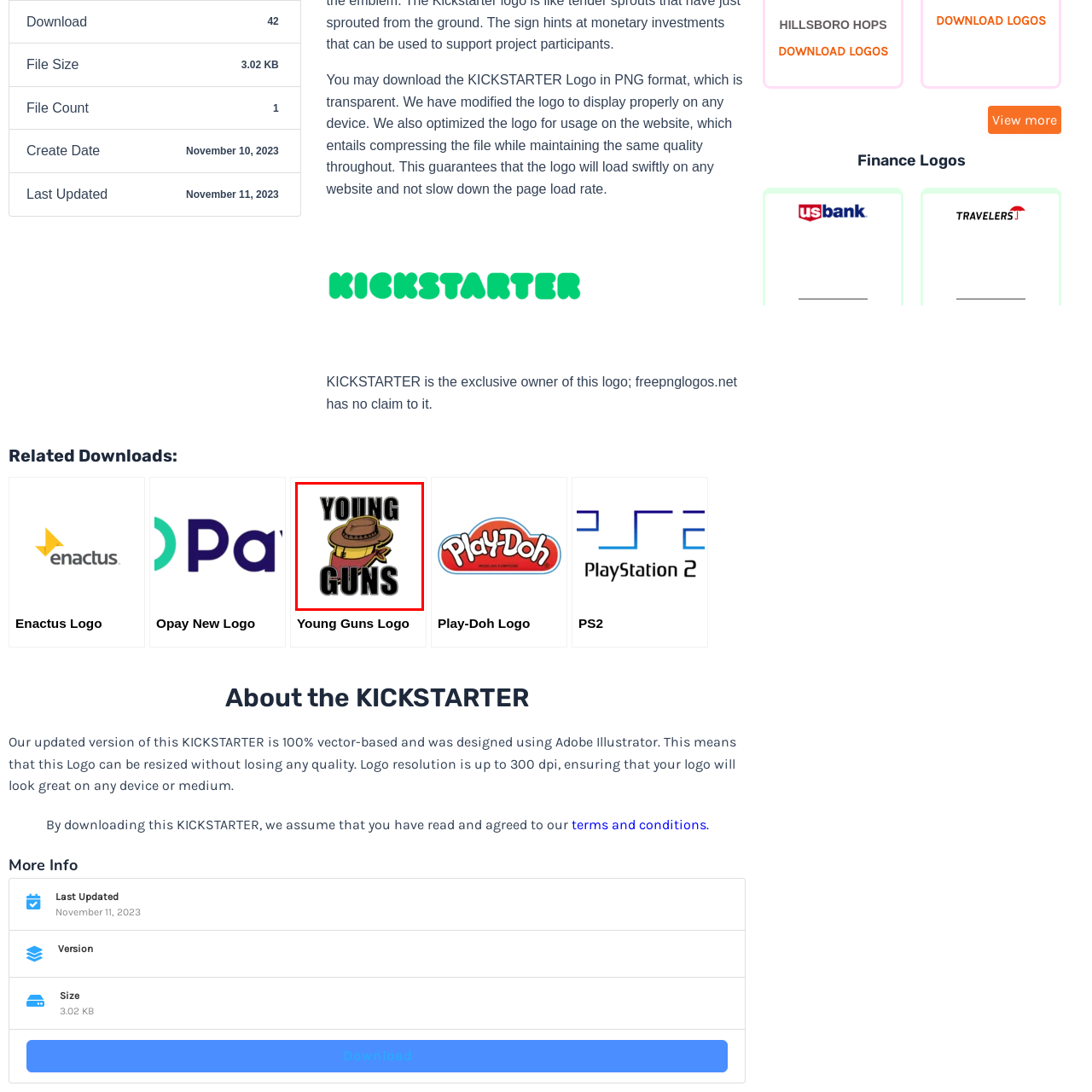What type of audience is the logo suitable for?
Observe the image within the red bounding box and respond to the question with a detailed answer, relying on the image for information.

The logo is suitable for various contexts, possibly related to youth sports, outdoor activities, or products targeting a young audience, as it conveys energy and excitement, making it appealing to a young audience.